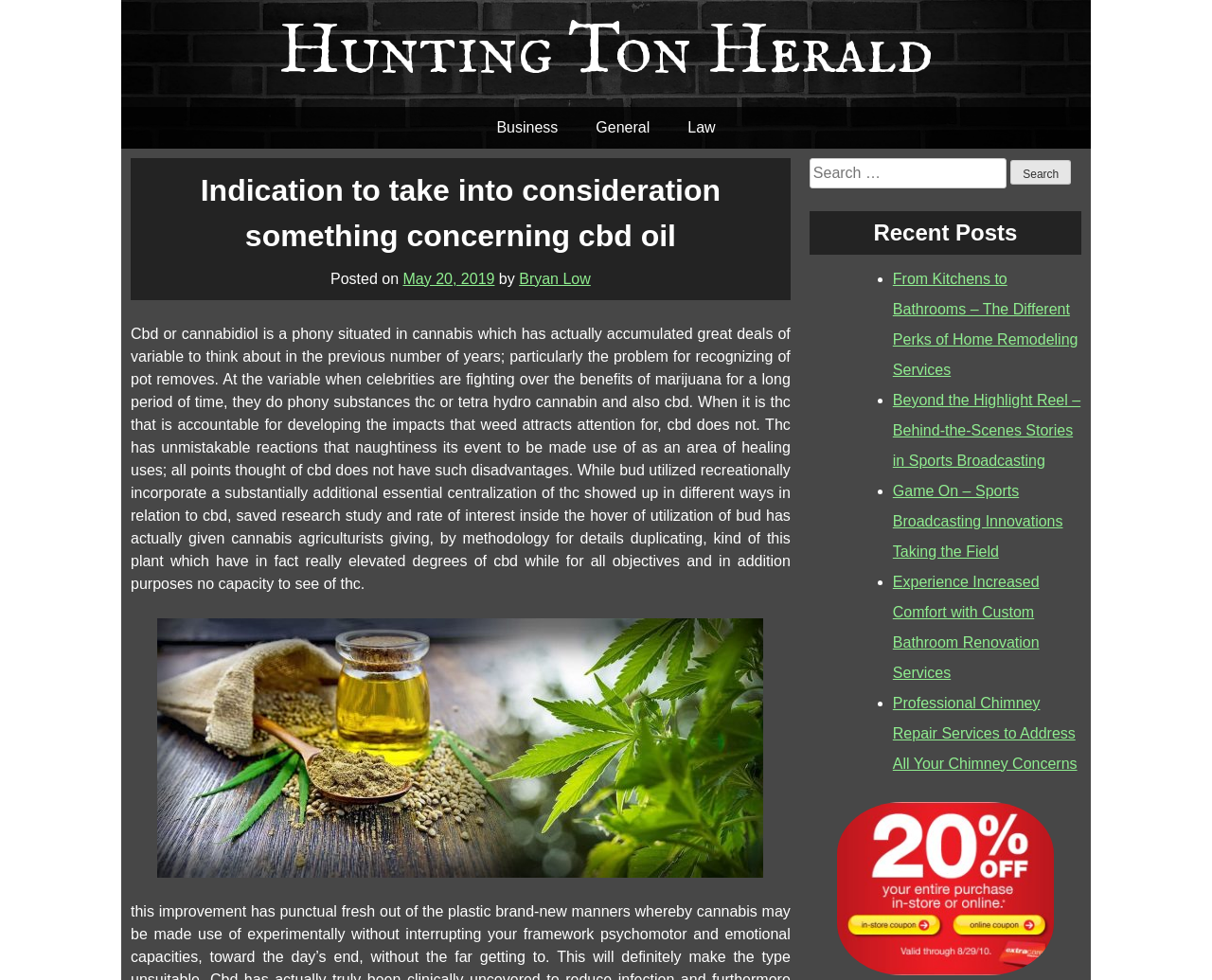What is the title of the section below the article?
Use the image to answer the question with a single word or phrase.

Recent Posts